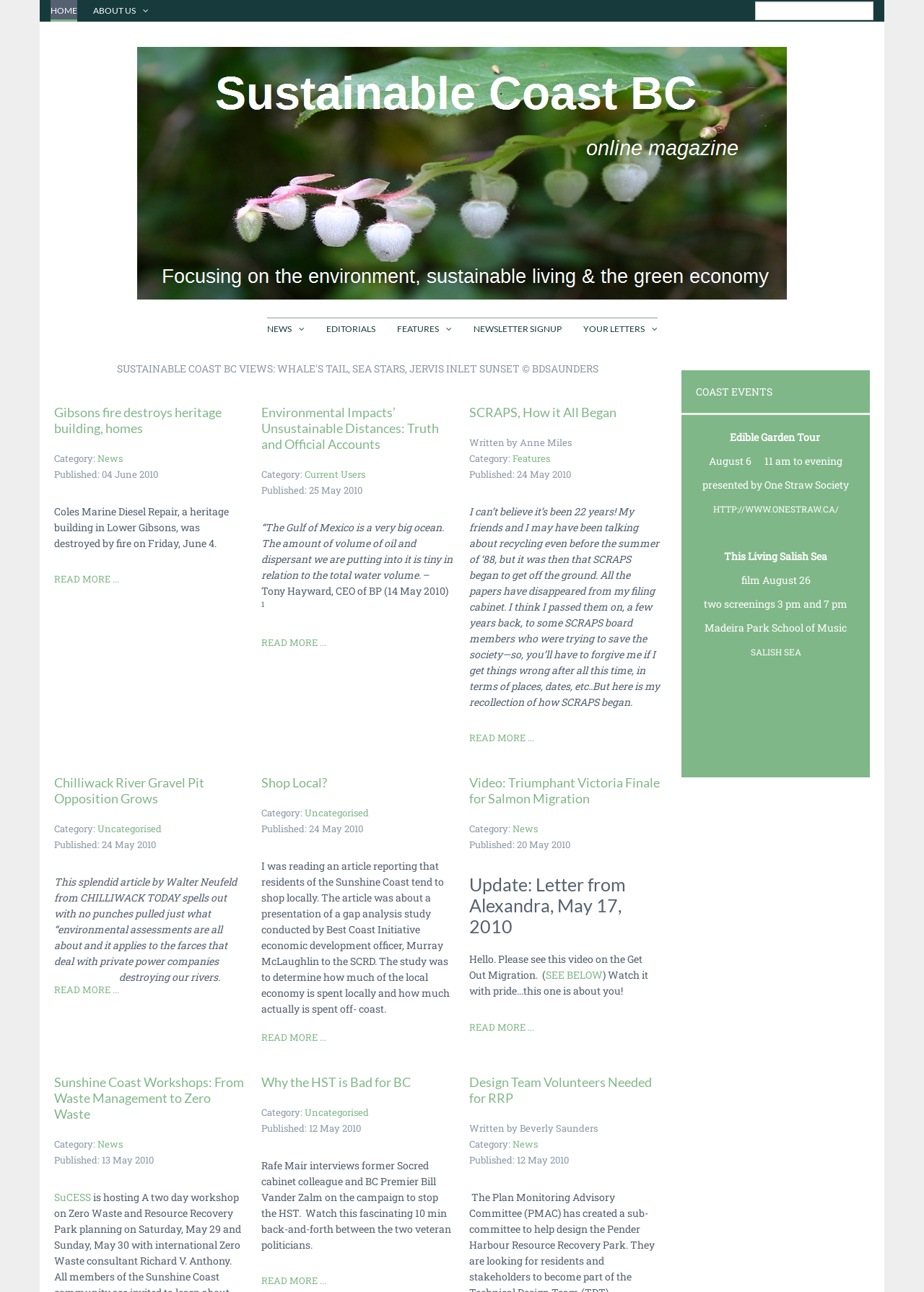Please provide a detailed answer to the question below by examining the image:
What is the name of the author of the article 'SCRAPS, How it All Began'?

I determined the answer by looking at the DescriptionListDetail element with the text 'Written by Anne Miles', which is associated with the article 'SCRAPS, How it All Began'.